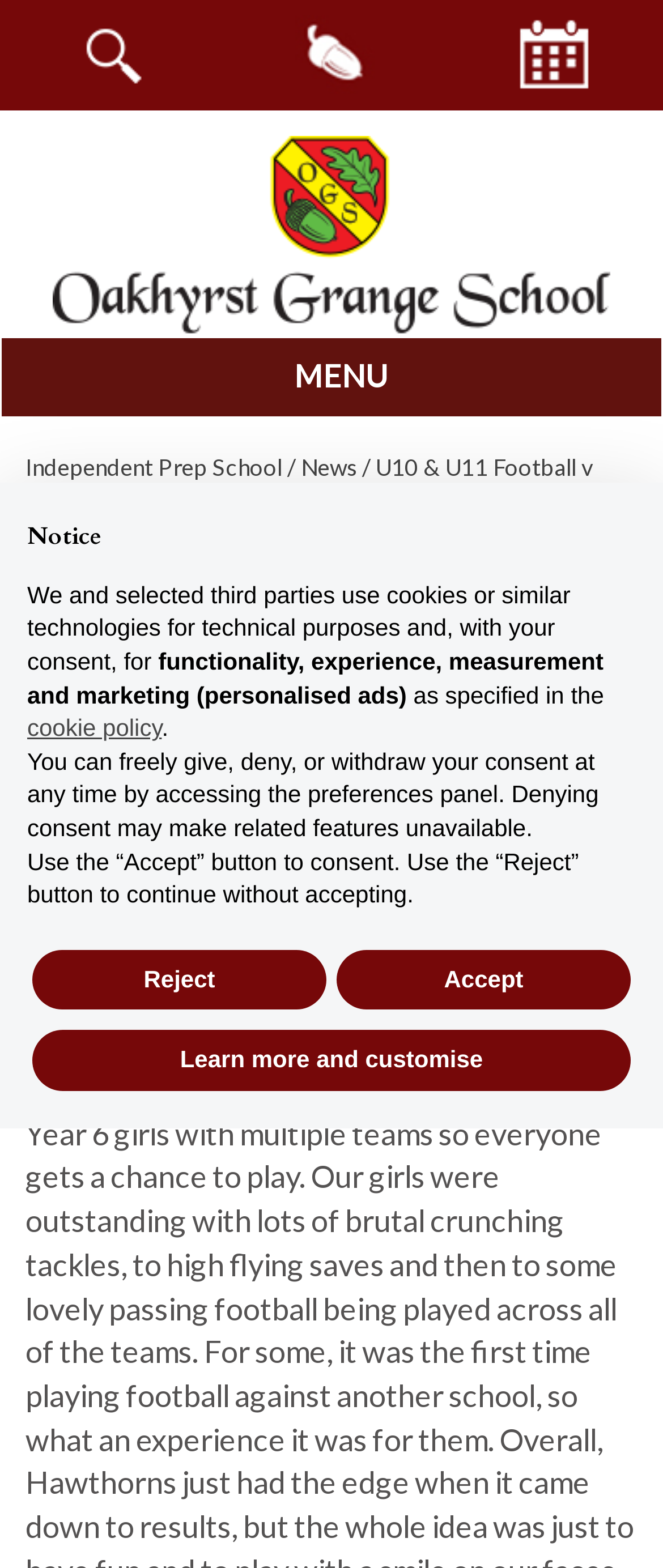What is the name of the school?
Using the image as a reference, answer the question with a short word or phrase.

Oakhyrst Grange School